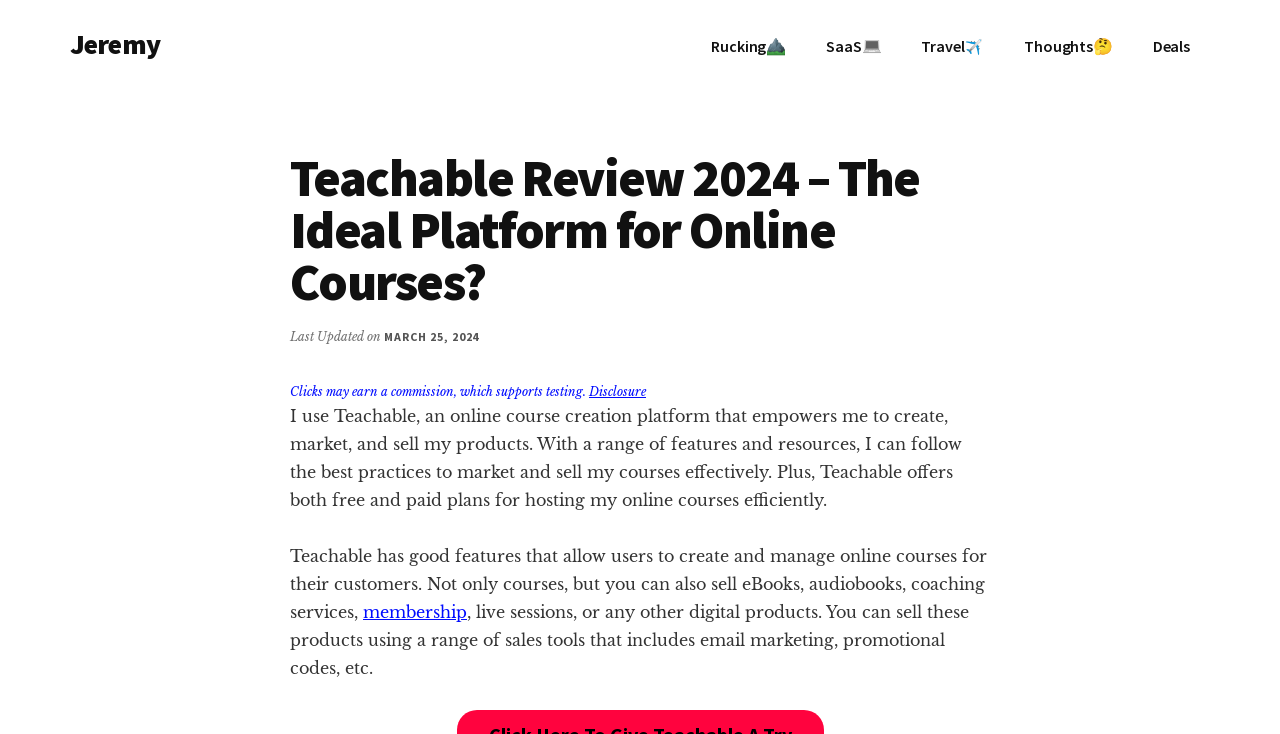Offer a detailed account of what is visible on the webpage.

This webpage is a review of Teachable, an online course creation platform, with a focus on its features and benefits for creating and selling online courses in 2024. At the top left corner, there is a "Skip to main content" link. Next to it, on the top right, is a link to the author's profile, "Jeremy". 

Below the top section, there is a main navigation menu with five links: "Rucking", "SaaS", "Travel", "Thoughts", and "Deals". 

The main content area is divided into sections. The first section has a header with the title "Teachable Review 2024 – The Ideal Platform for Online Courses?" and a subheading indicating the last update date, "MARCH 25, 2024". 

Below the header, there is a paragraph of text that explains the author's experience with Teachable, mentioning its features and resources for creating, marketing, and selling online courses. 

The next section has a brief disclaimer about affiliate links, followed by a link to a "Disclosure" page. 

The main review content continues with two paragraphs of text, describing Teachable's features for creating and managing online courses, selling digital products, and using sales tools like email marketing and promotional codes. There is also a link to "membership" within the text.